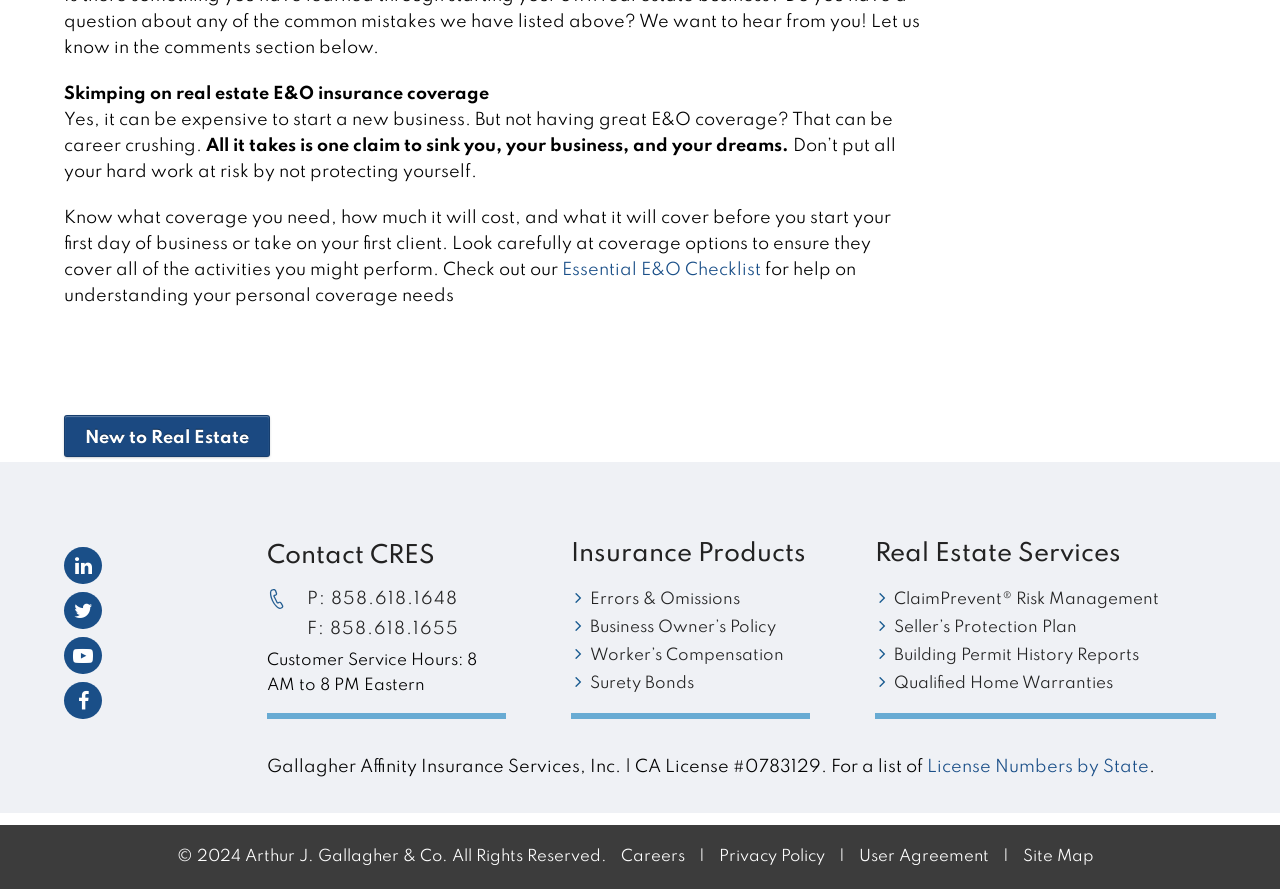Could you specify the bounding box coordinates for the clickable section to complete the following instruction: "Click on the 'Essential E&O Checklist' link"?

[0.439, 0.293, 0.595, 0.313]